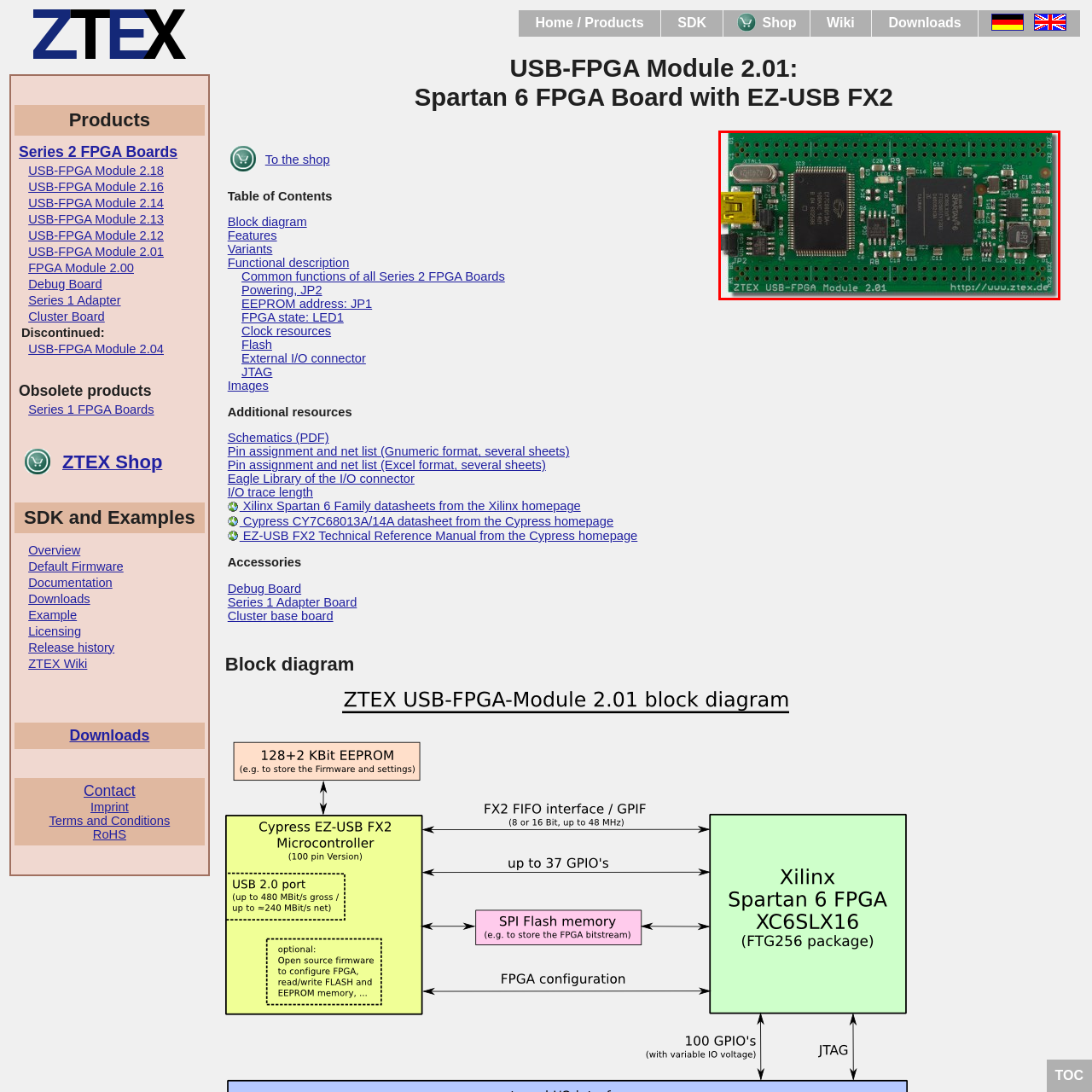What is the purpose of the capacitors and resistors?
Please closely examine the image within the red bounding box and provide a detailed answer based on the visual information.

According to the caption, the capacitors and resistors are essential components of the module, implying that they play a crucial role in the board's functionality, likely related to signal processing, embedded systems, and custom hardware design.